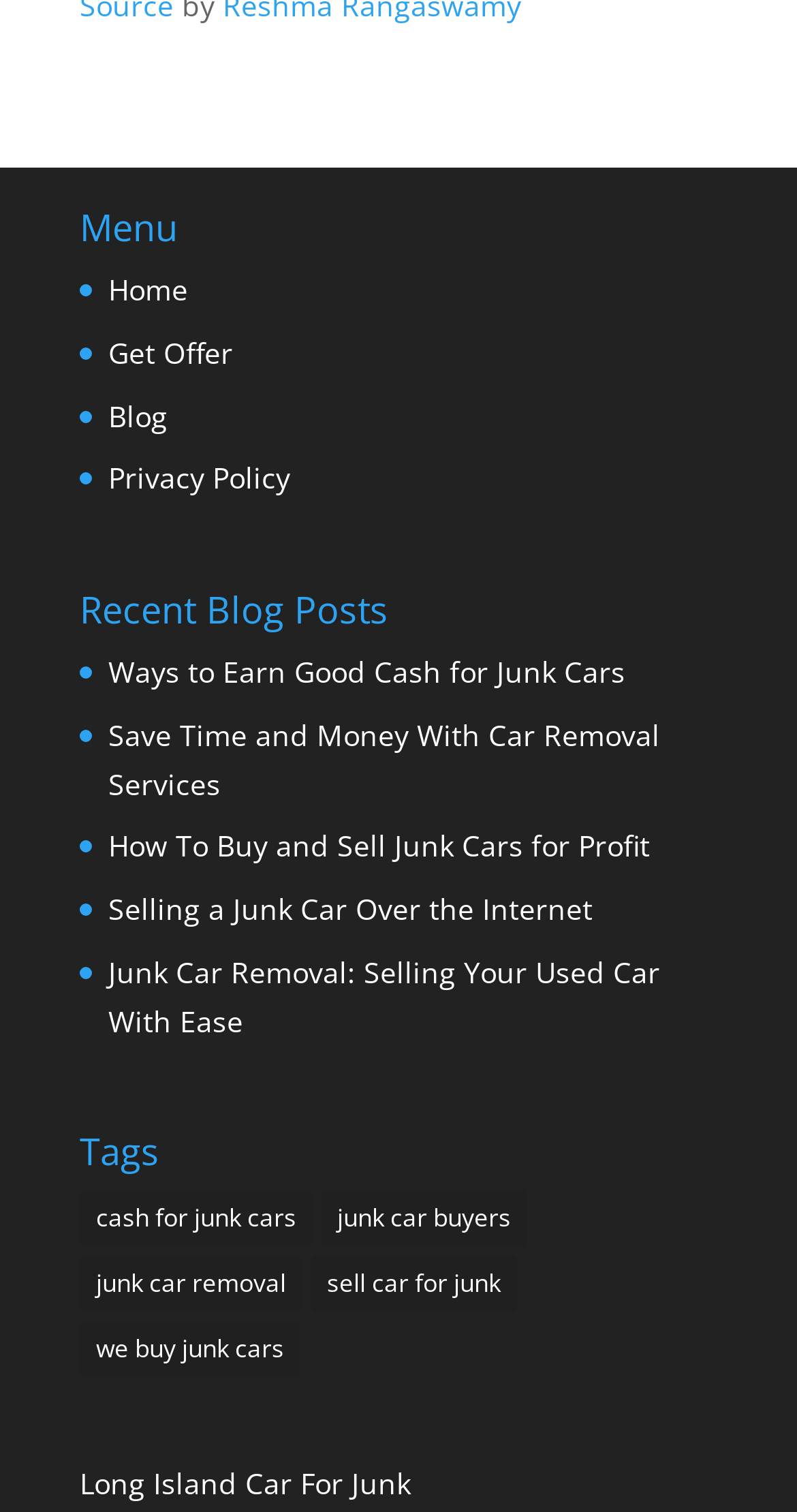Indicate the bounding box coordinates of the clickable region to achieve the following instruction: "Click on Home."

[0.136, 0.178, 0.236, 0.204]